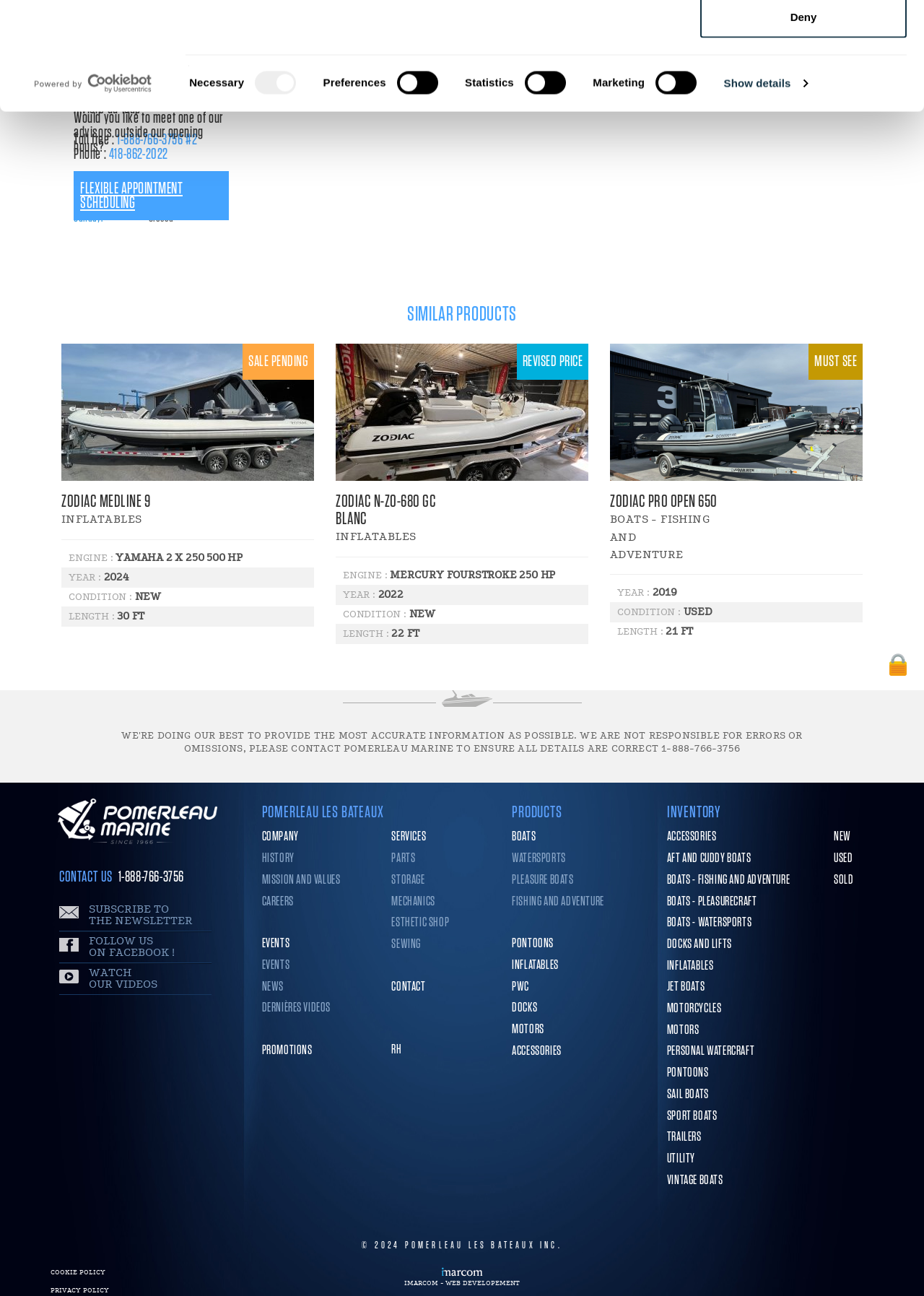What is the phone number for Rivière-du-loup?
Could you please answer the question thoroughly and with as much detail as possible?

The phone number can be found in the 'LOCATION' section, where it is listed as 'Rivière-du-loup Toll free : 1-888-766-3756'.